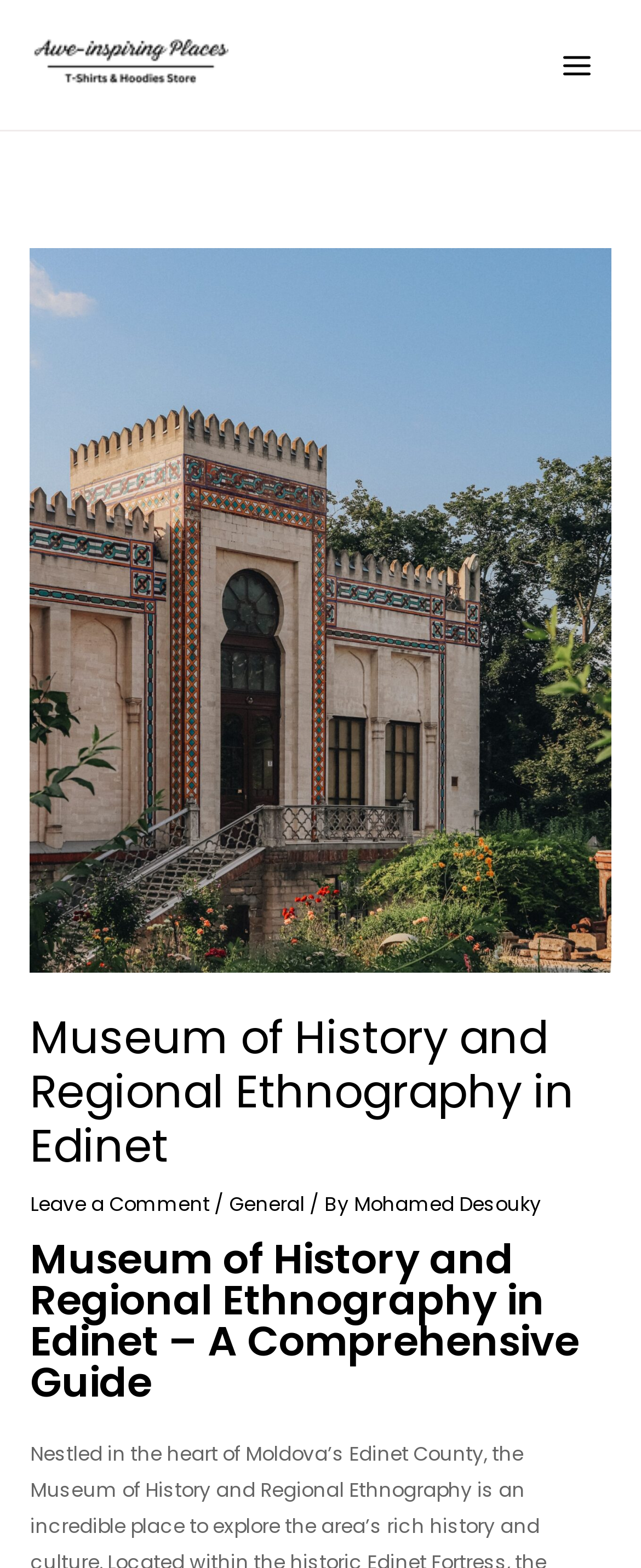Respond to the question below with a single word or phrase:
How many links are in the main menu?

1